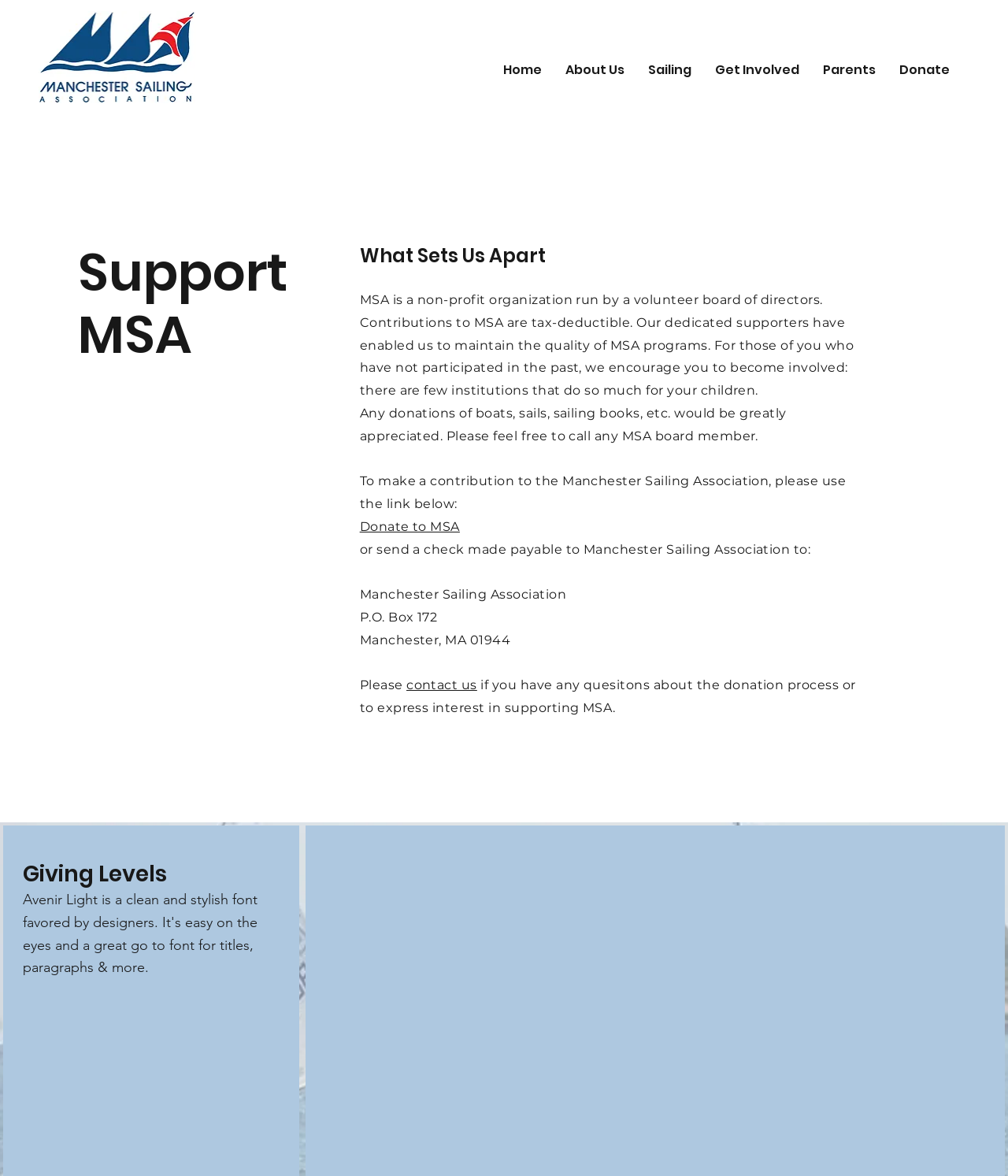Please find the bounding box coordinates of the element's region to be clicked to carry out this instruction: "Click contact us".

[0.403, 0.576, 0.473, 0.589]